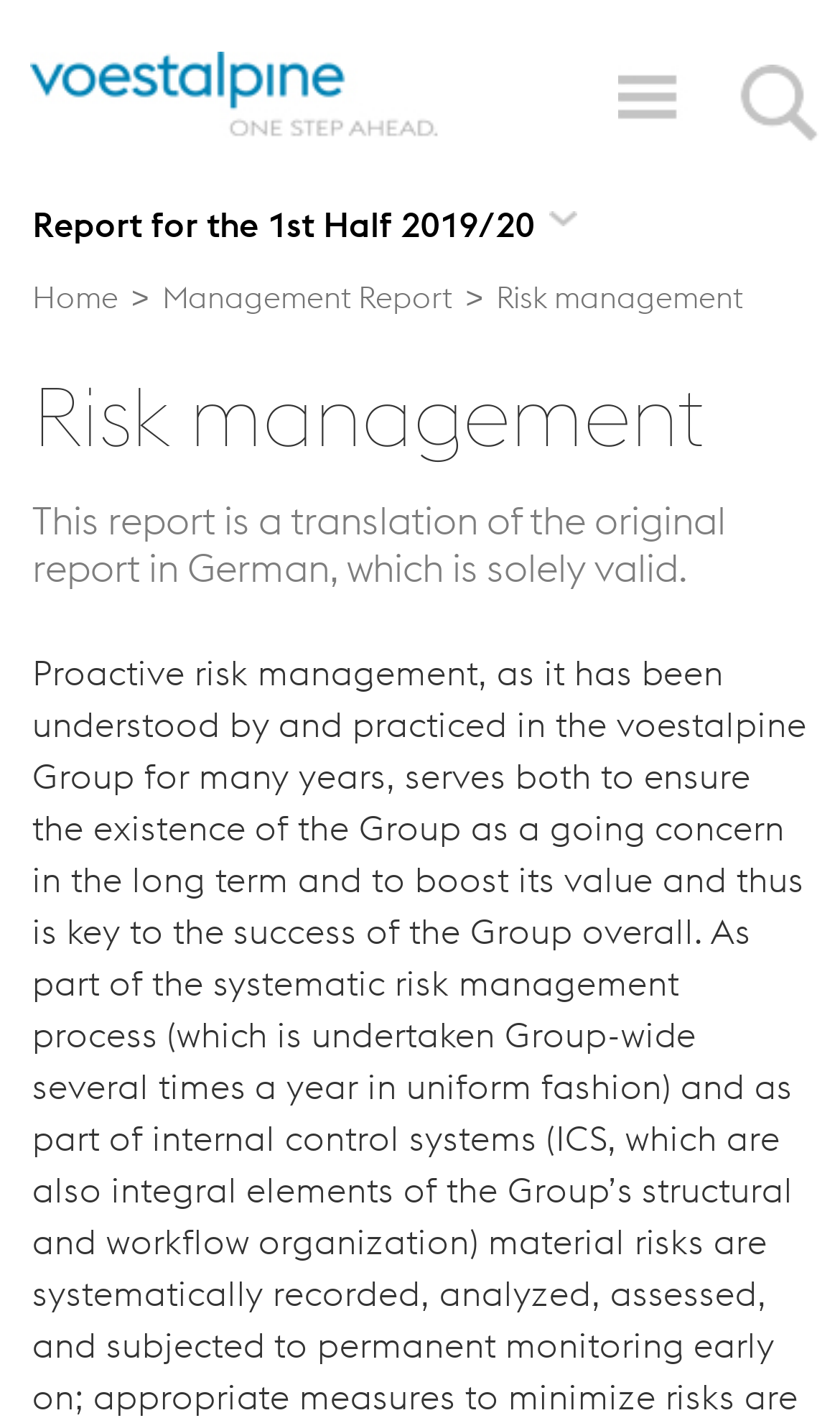Create a detailed summary of the webpage's content and design.

The webpage is a report from voestalpine AG, a company, for the first half of 2019/20. At the top left corner, there is a link to the company's homepage, "voestalpine", and a search button with a corresponding text box next to it. 

Below the search button, there is a heading that reads "Report for the 1st Half 2019/20", which is also a clickable link. To the right of this heading, there is a navigation menu with links to "Home", "Management Report", and "Risk management", separated by arrow symbols. 

The main content of the webpage is focused on "Risk management", which is indicated by a heading in a larger font size. There is a paragraph of text below this heading, stating that the report is a translation of the original report in German, which is solely valid.